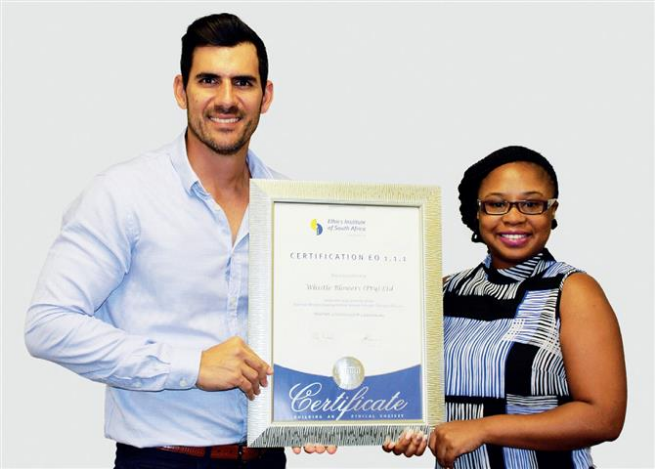Answer the question with a brief word or phrase:
What is the significance of the certificate?

Commitment to ethical practices